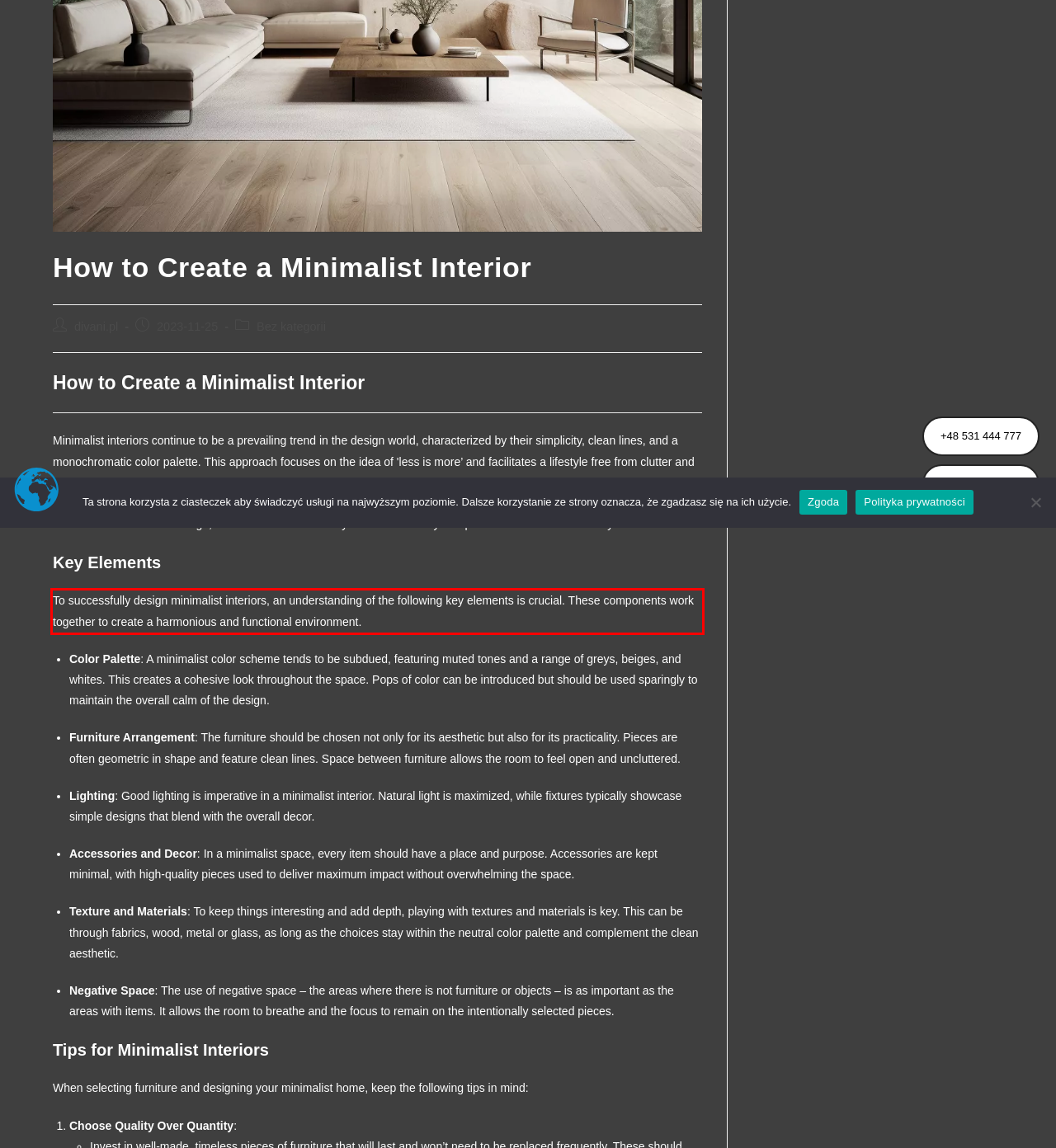You have a screenshot with a red rectangle around a UI element. Recognize and extract the text within this red bounding box using OCR.

To successfully design minimalist interiors, an understanding of the following key elements is crucial. These components work together to create a harmonious and functional environment.